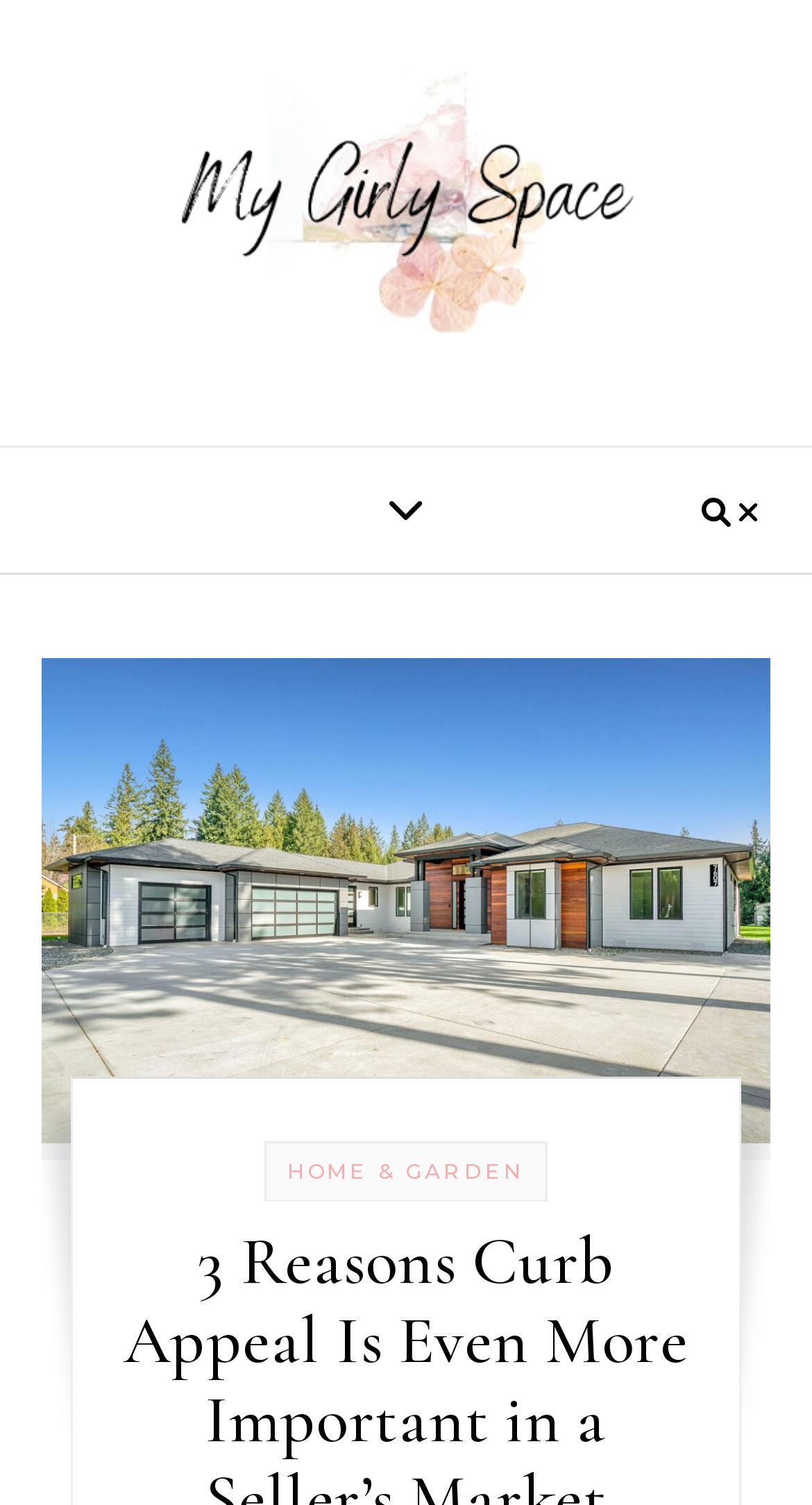What type of article is being featured?
Could you answer the question with a detailed and thorough explanation?

The type of article being featured can be determined by looking at the category link 'HOME & GARDEN' located below the image on the webpage.